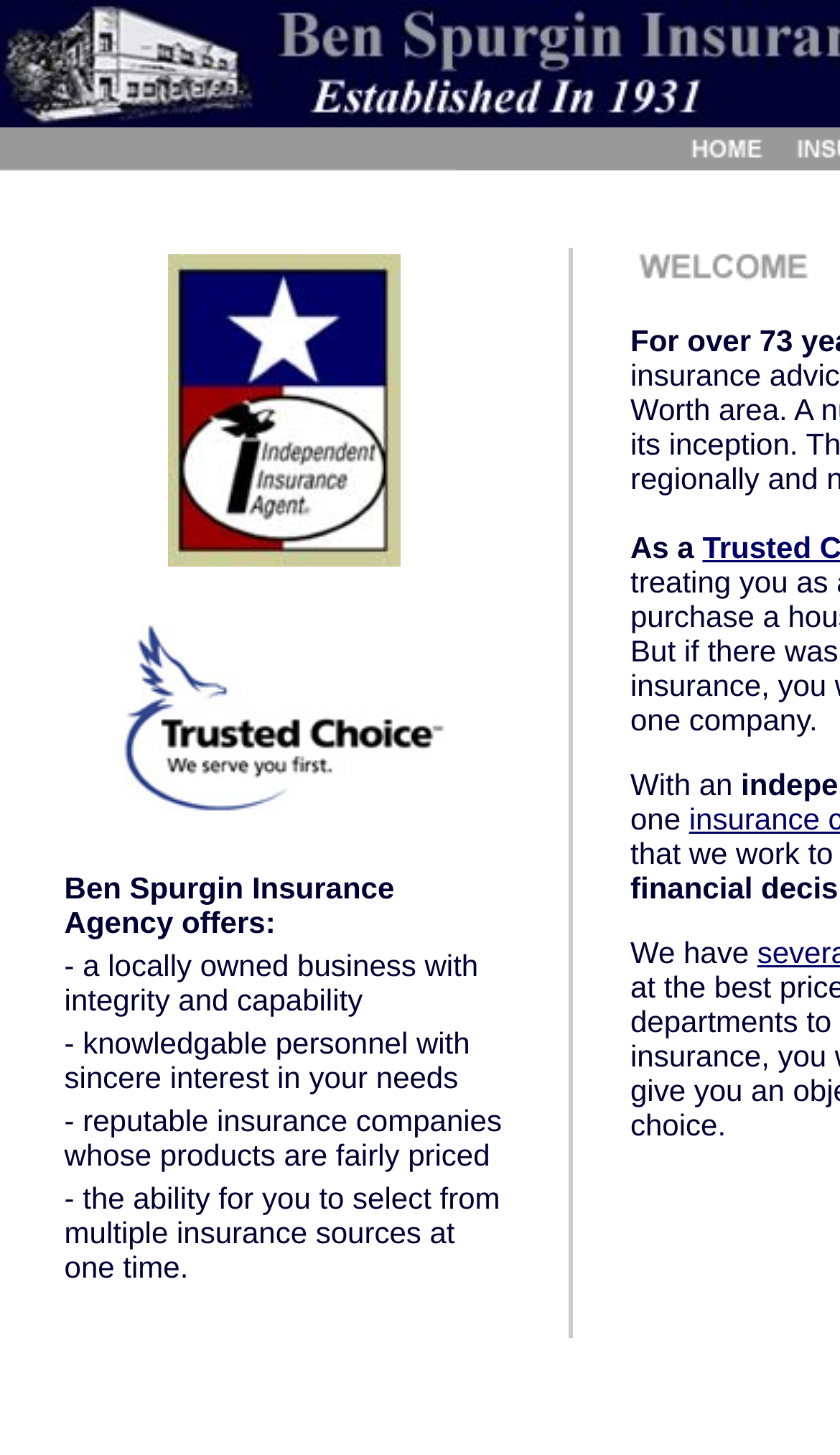What is the last characteristic mentioned about the insurance agency?
Please elaborate on the answer to the question with detailed information.

The last characteristic mentioned about the insurance agency is '- the ability for you to select from multiple insurance sources at one time.', which is located in the last LayoutTableRow of the LayoutTable.